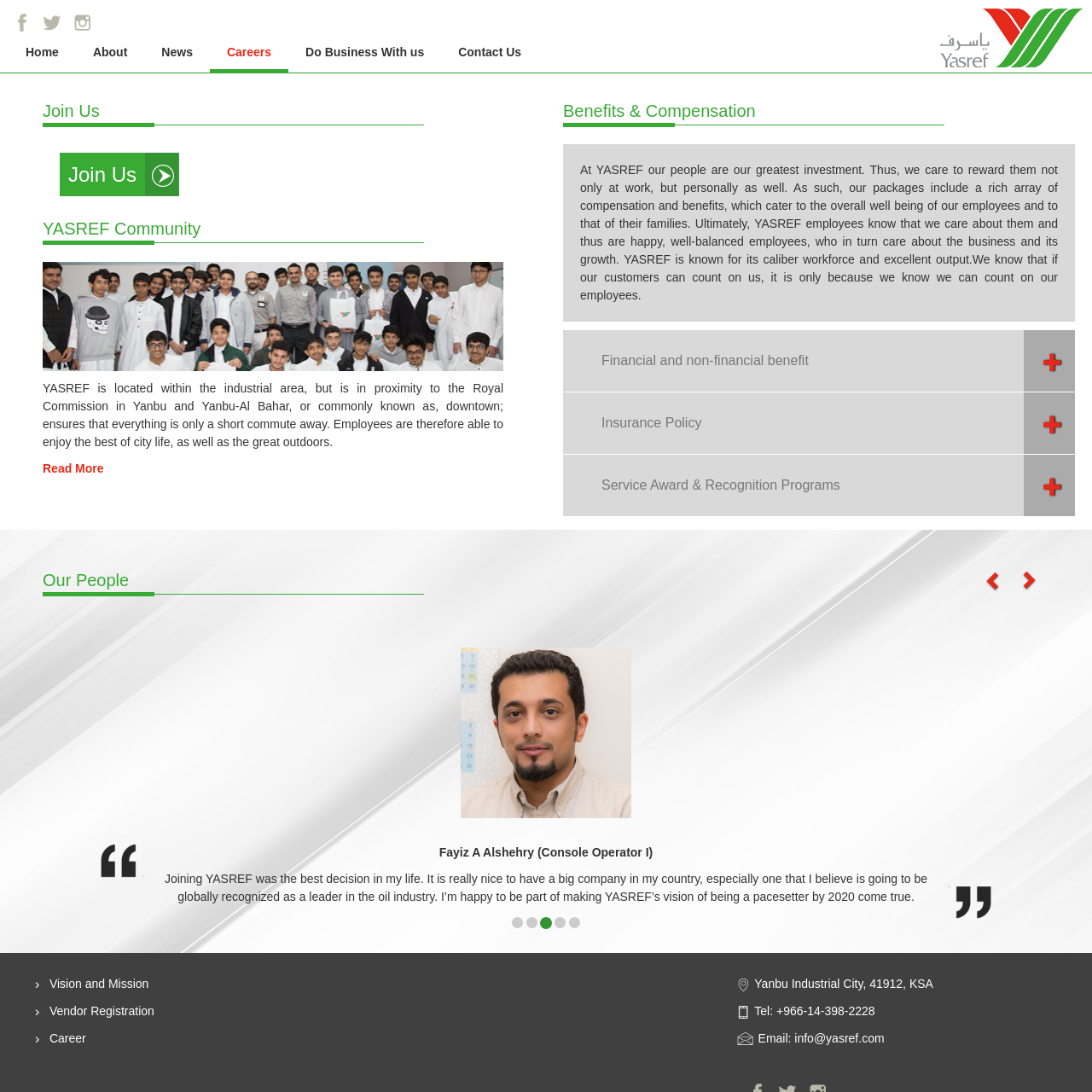Determine the bounding box coordinates of the target area to click to execute the following instruction: "Click on the 'Join Us' link."

[0.055, 0.14, 0.164, 0.18]